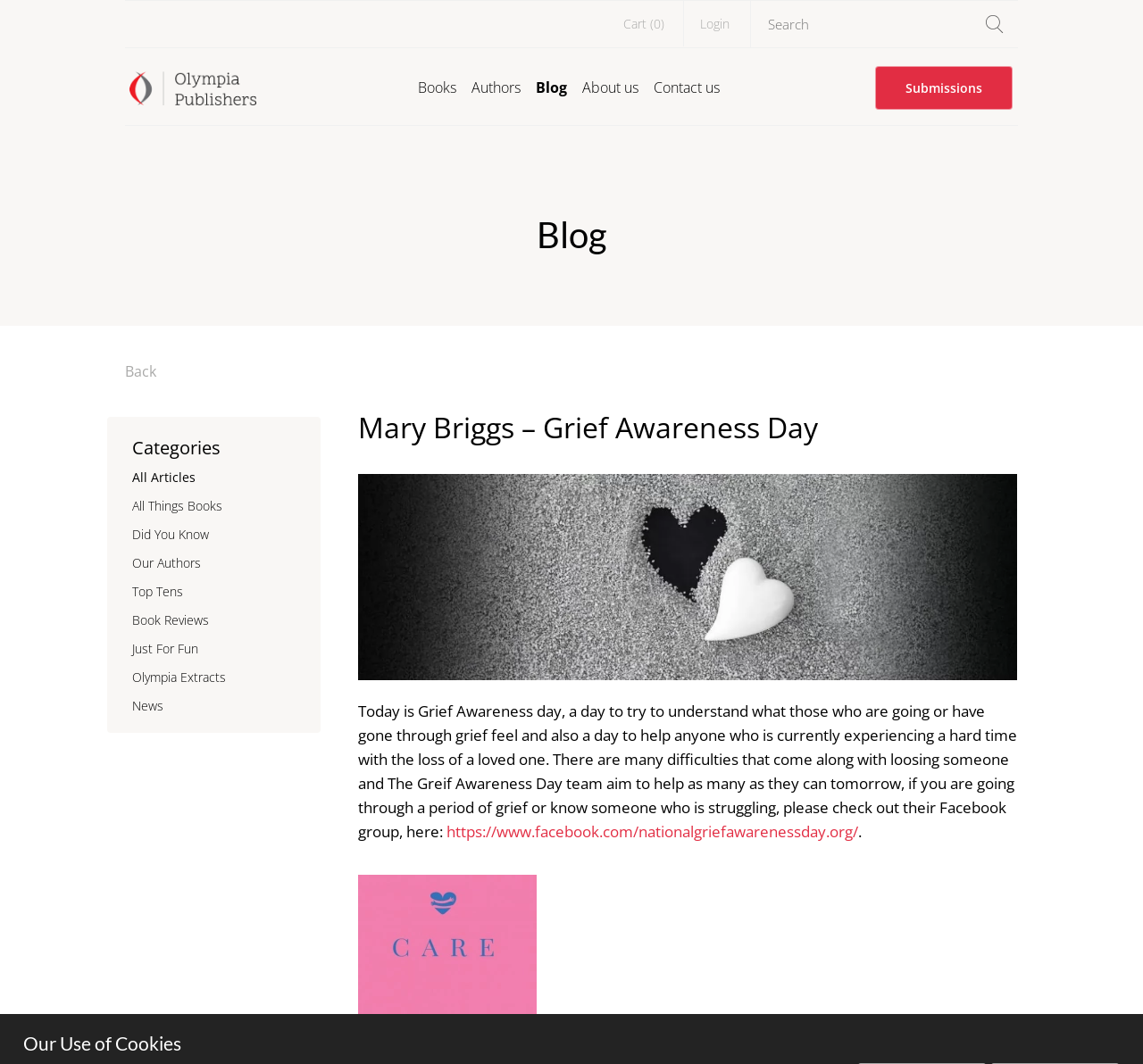Provide the bounding box coordinates of the section that needs to be clicked to accomplish the following instruction: "View all articles."

[0.116, 0.44, 0.171, 0.456]